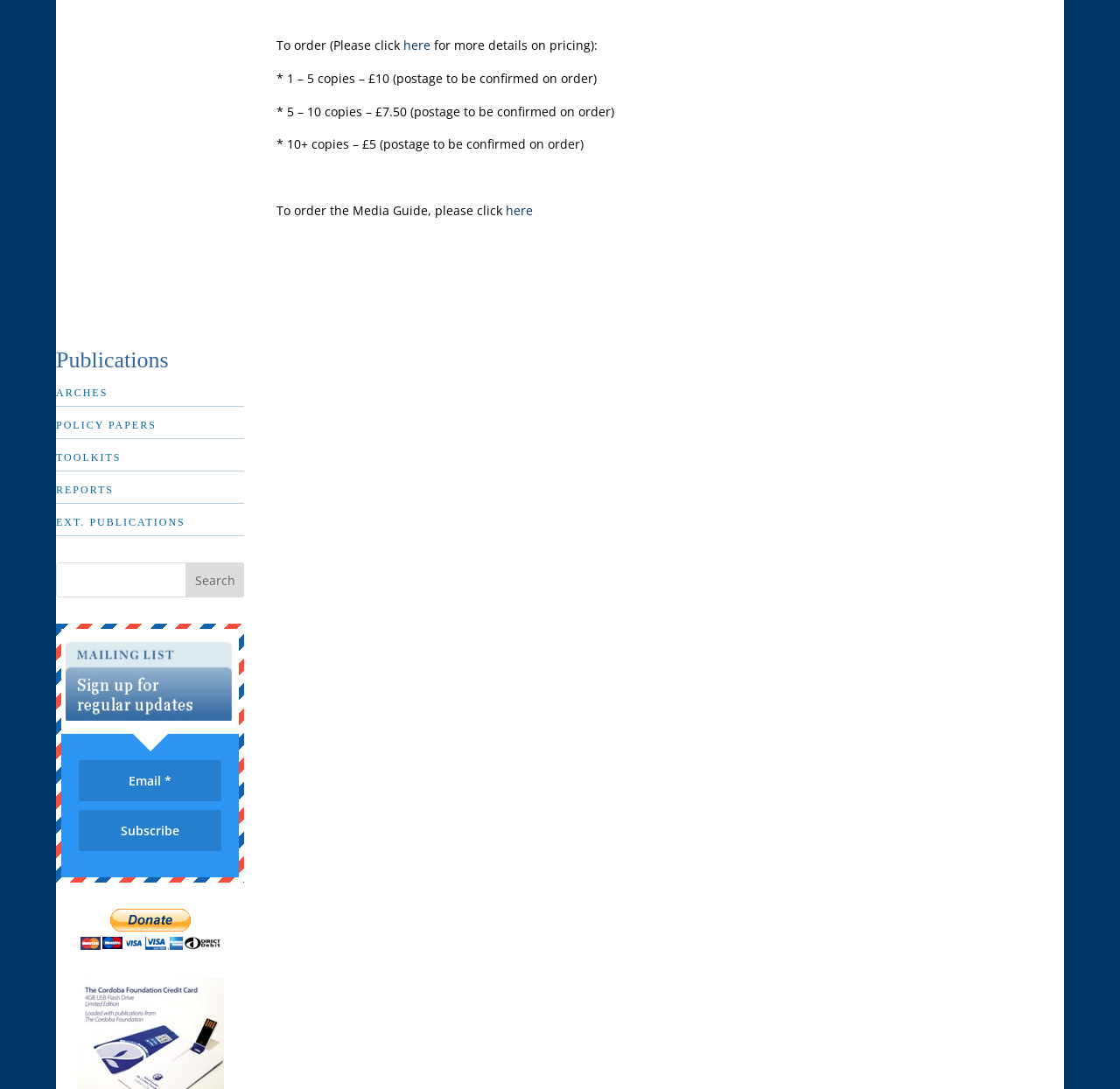Please provide the bounding box coordinates for the element that needs to be clicked to perform the instruction: "Subscribe to newsletter". The coordinates must consist of four float numbers between 0 and 1, formatted as [left, top, right, bottom].

[0.07, 0.744, 0.198, 0.782]